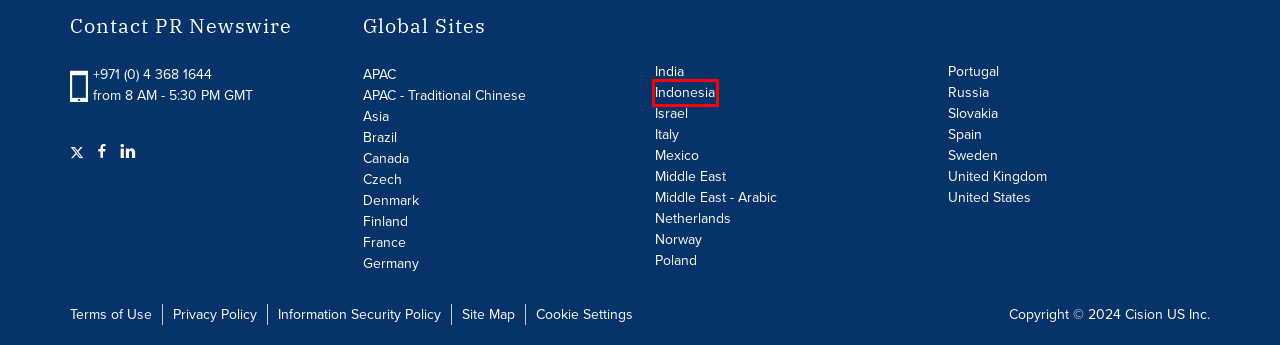Check out the screenshot of a webpage with a red rectangle bounding box. Select the best fitting webpage description that aligns with the new webpage after clicking the element inside the bounding box. Here are the candidates:
A. Terms Of Use
B. PR Newswire Česko | Nejnovější zprávy
C. All Banking & Financial Services News and Press Releases from PR Newswire
D. OPEC Fund approves over US$600 million in new financing for global development
E. PR Newswire España | Últimas noticias
F. PR Newswire Indonesia
G. PR Newswire: press release distribution, targeting, monitoring and marketing
H. 美通社官网-PR_Newswire-新闻稿发布-全球领先的企业新闻稿发布机构

F